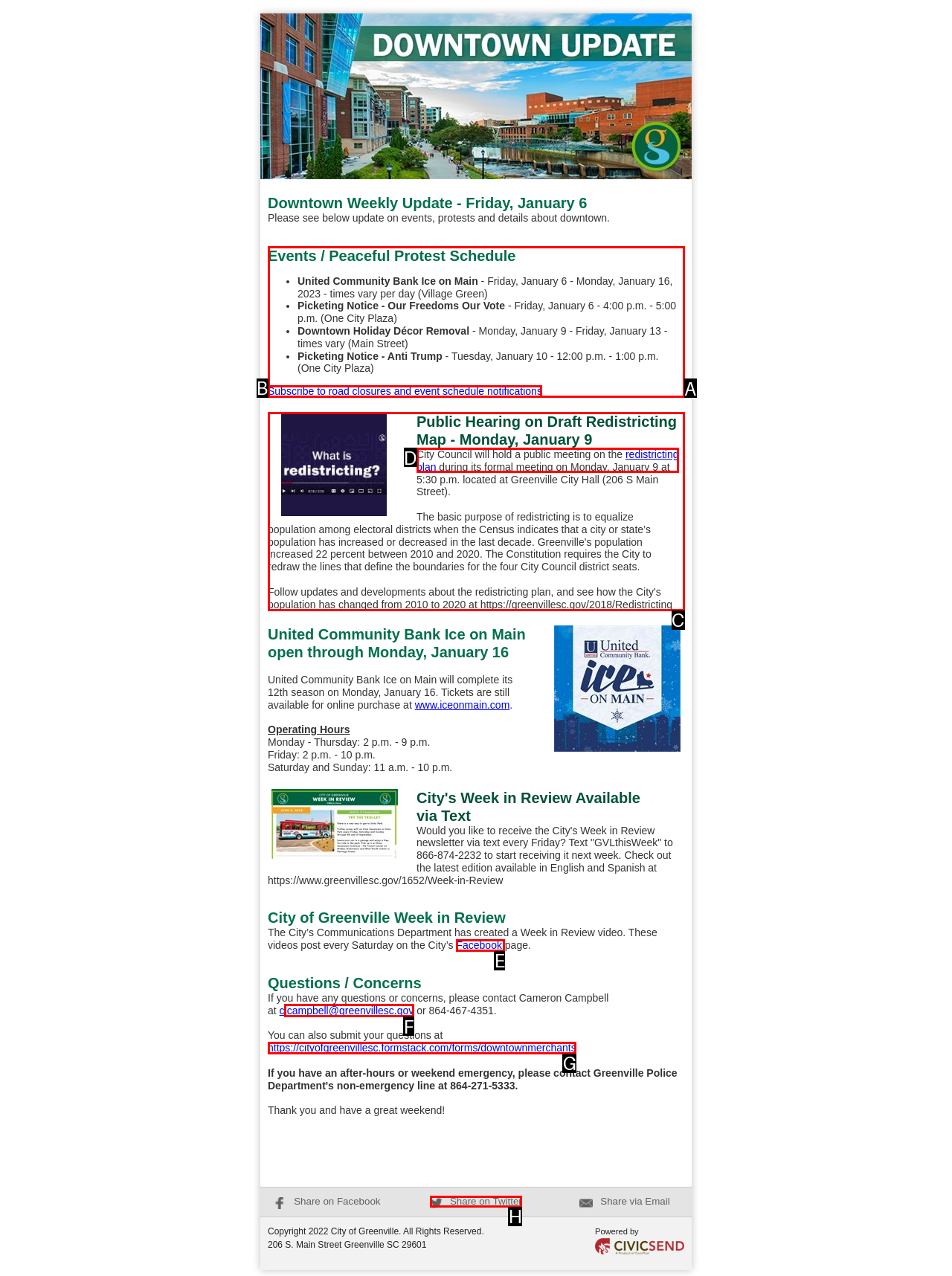Identify the correct choice to execute this task: Contact Cameron Campbell
Respond with the letter corresponding to the right option from the available choices.

F